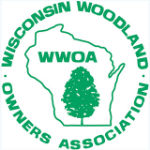What is the purpose of the Wisconsin Woodland Owners Association? Observe the screenshot and provide a one-word or short phrase answer.

Supporting woodland owners